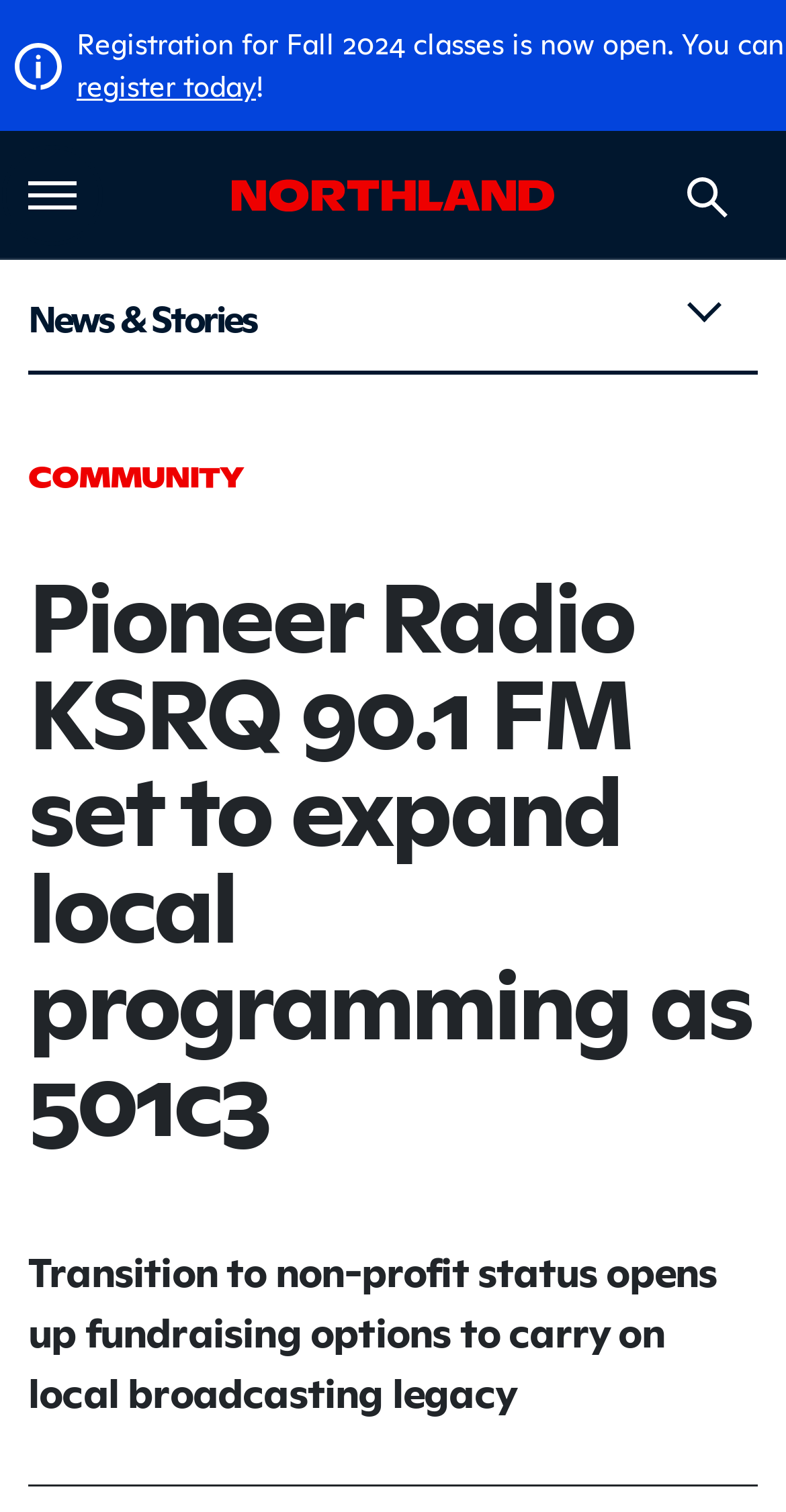Given the element description: "alt="Northland Community & Technical College"", predict the bounding box coordinates of the UI element it refers to, using four float numbers between 0 and 1, i.e., [left, top, right, bottom].

[0.295, 0.115, 0.705, 0.142]